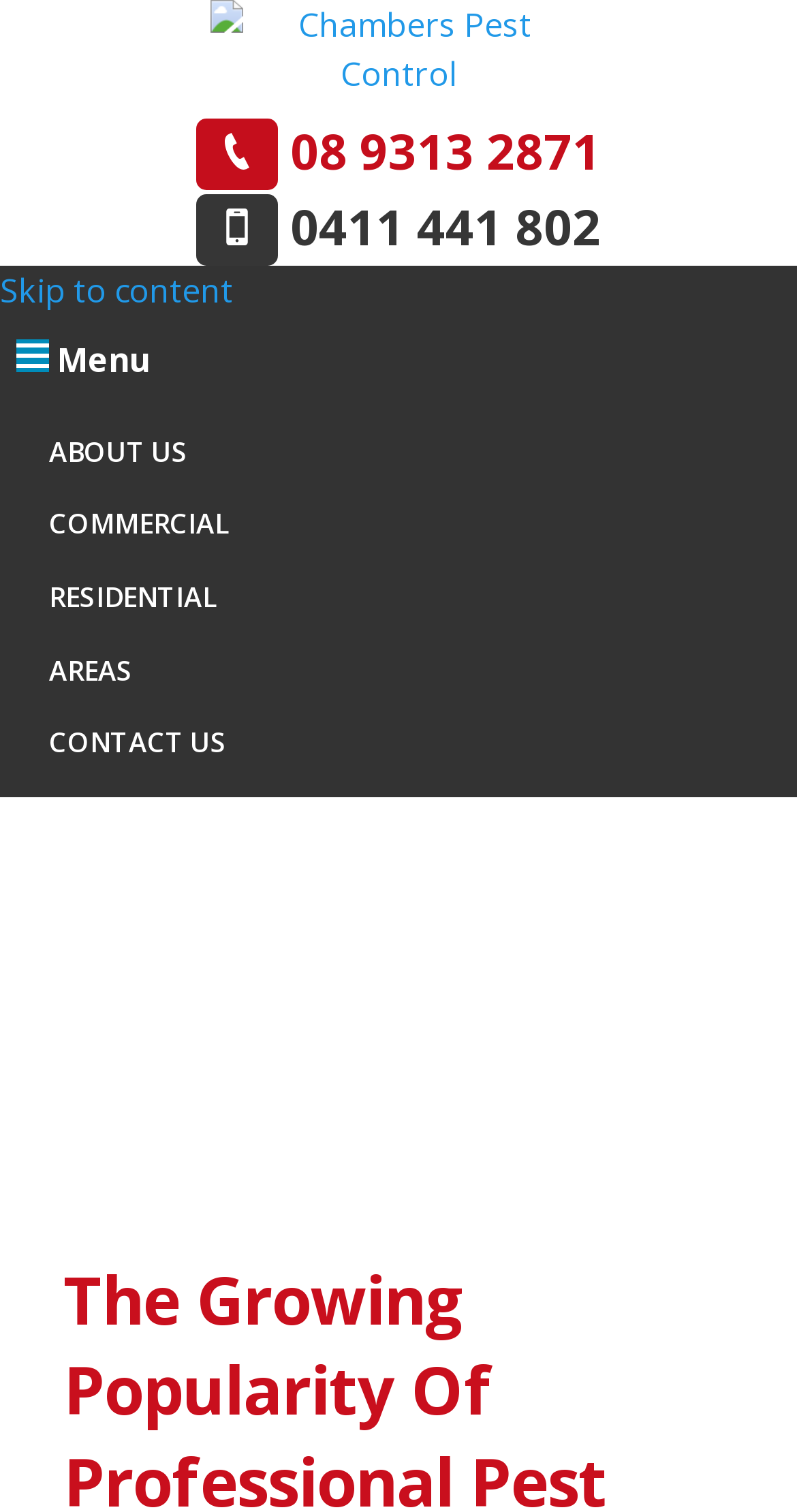Answer the question below using just one word or a short phrase: 
Is there a 'Skip to content' link?

Yes